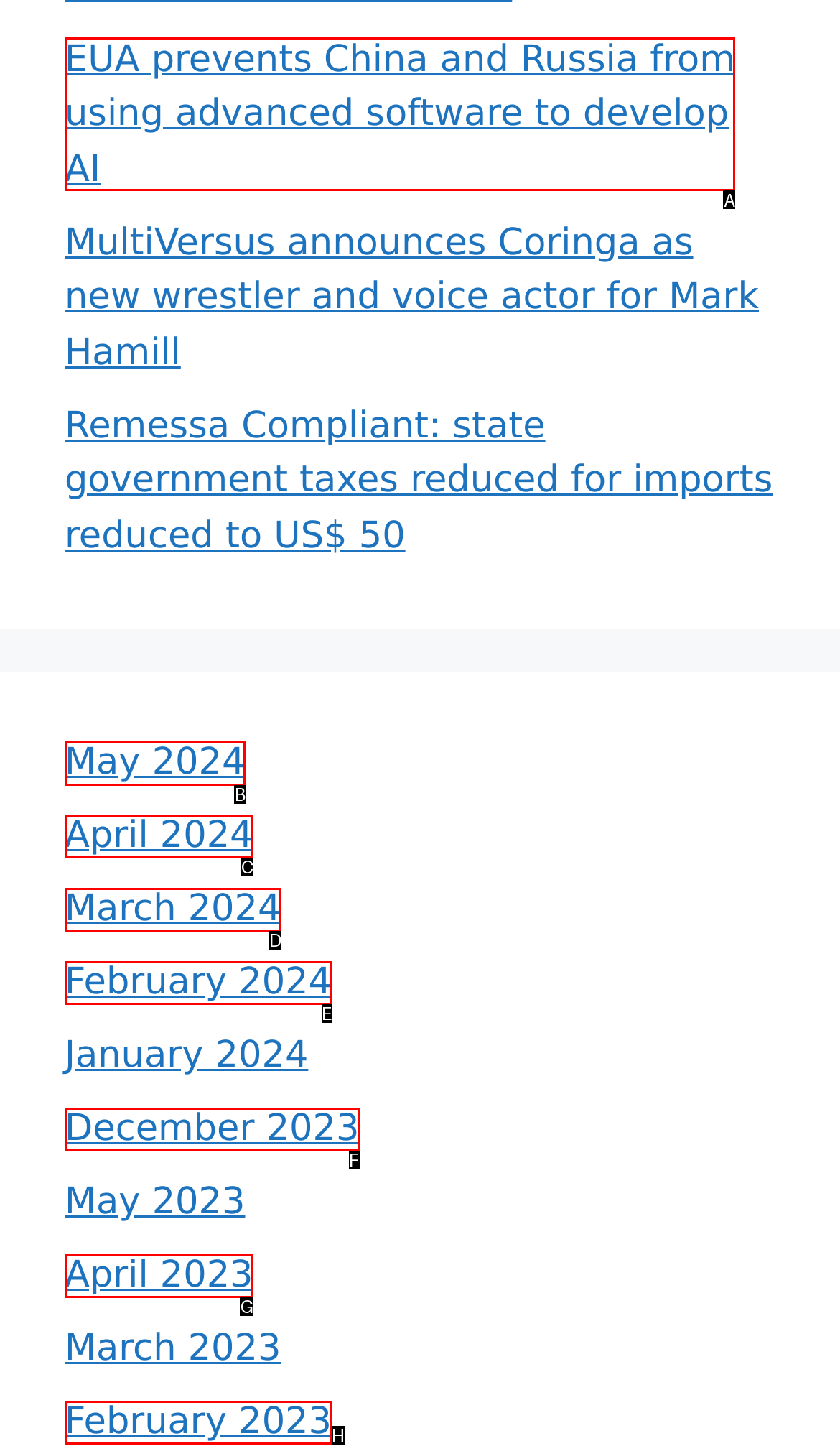Indicate which lettered UI element to click to fulfill the following task: Browse news for May 2024
Provide the letter of the correct option.

B